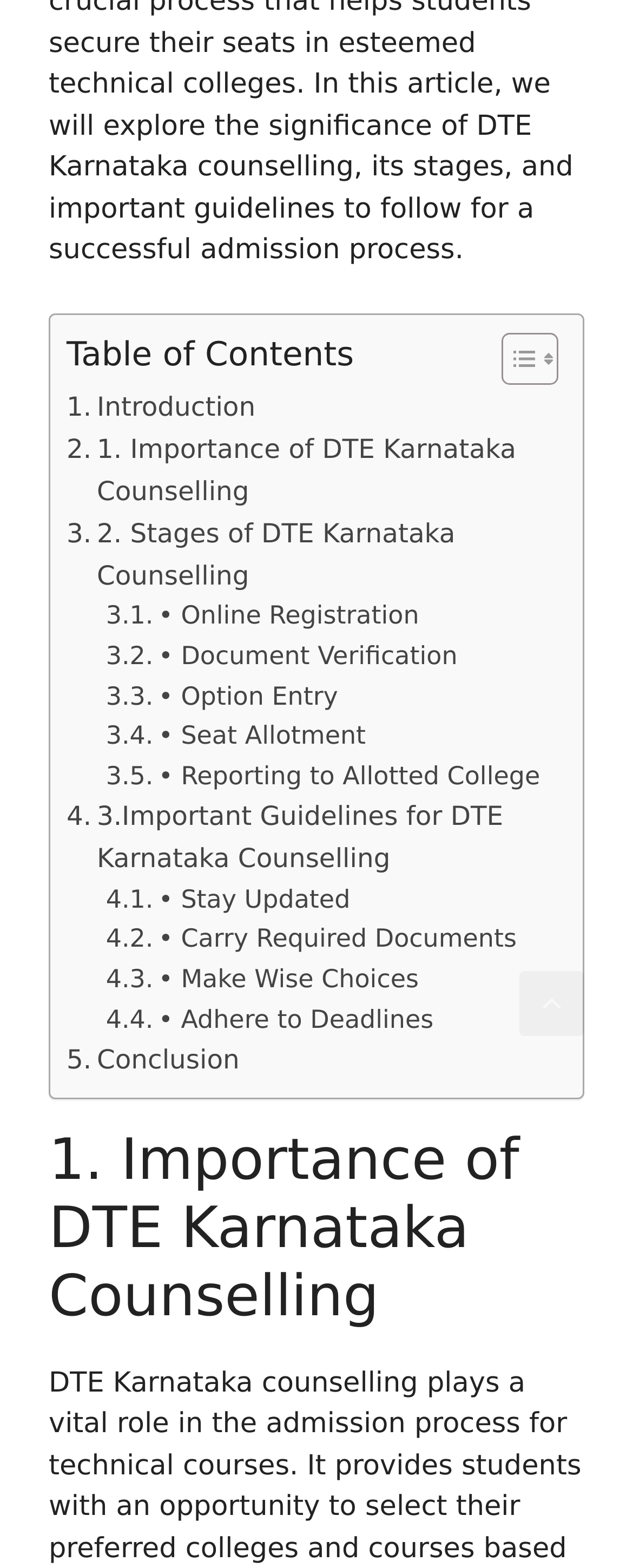Please find the bounding box coordinates of the element's region to be clicked to carry out this instruction: "Go to 'About us' page".

None